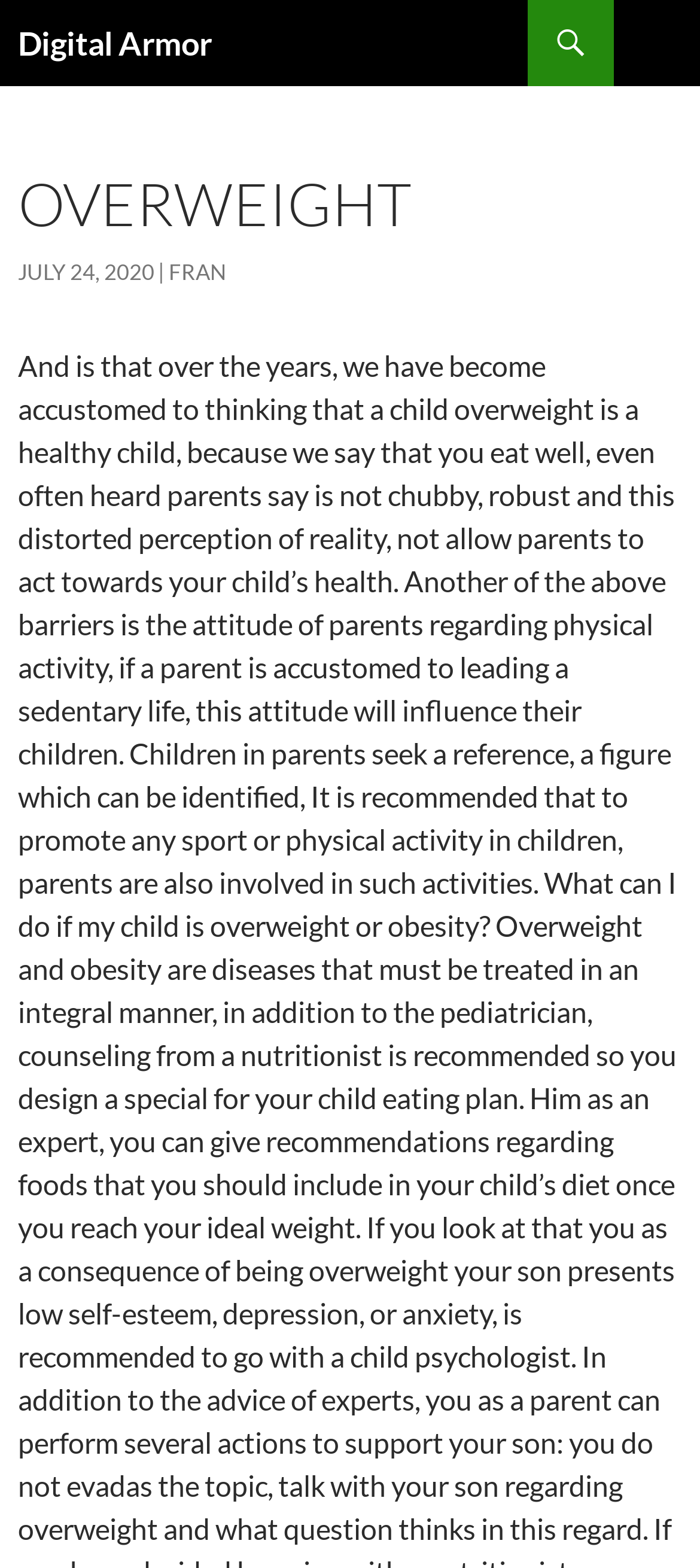Please answer the following query using a single word or phrase: 
What is the category of the article?

Overweight